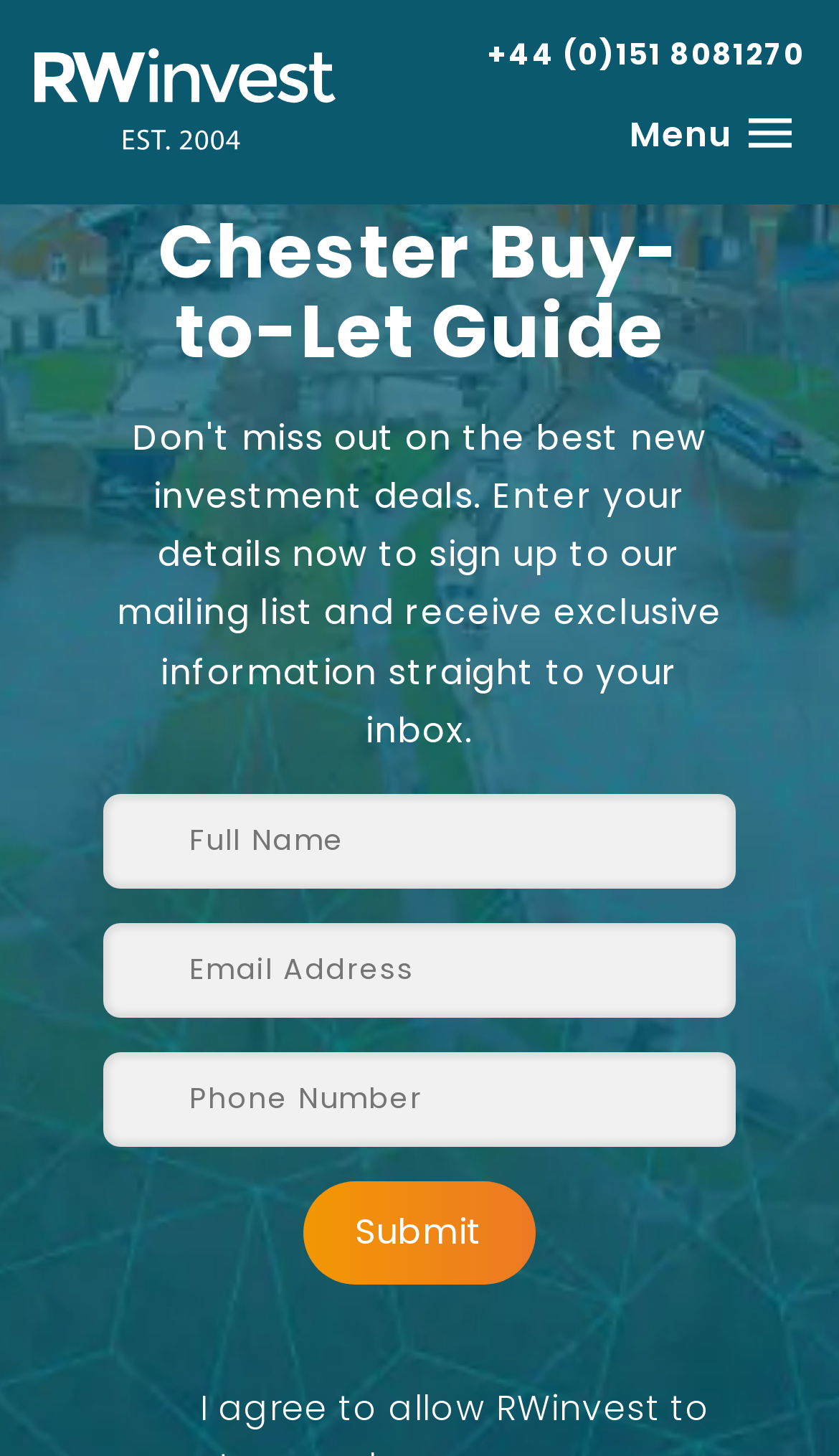Please provide the bounding box coordinates for the element that needs to be clicked to perform the following instruction: "Enter full name". The coordinates should be given as four float numbers between 0 and 1, i.e., [left, top, right, bottom].

[0.123, 0.545, 0.877, 0.61]